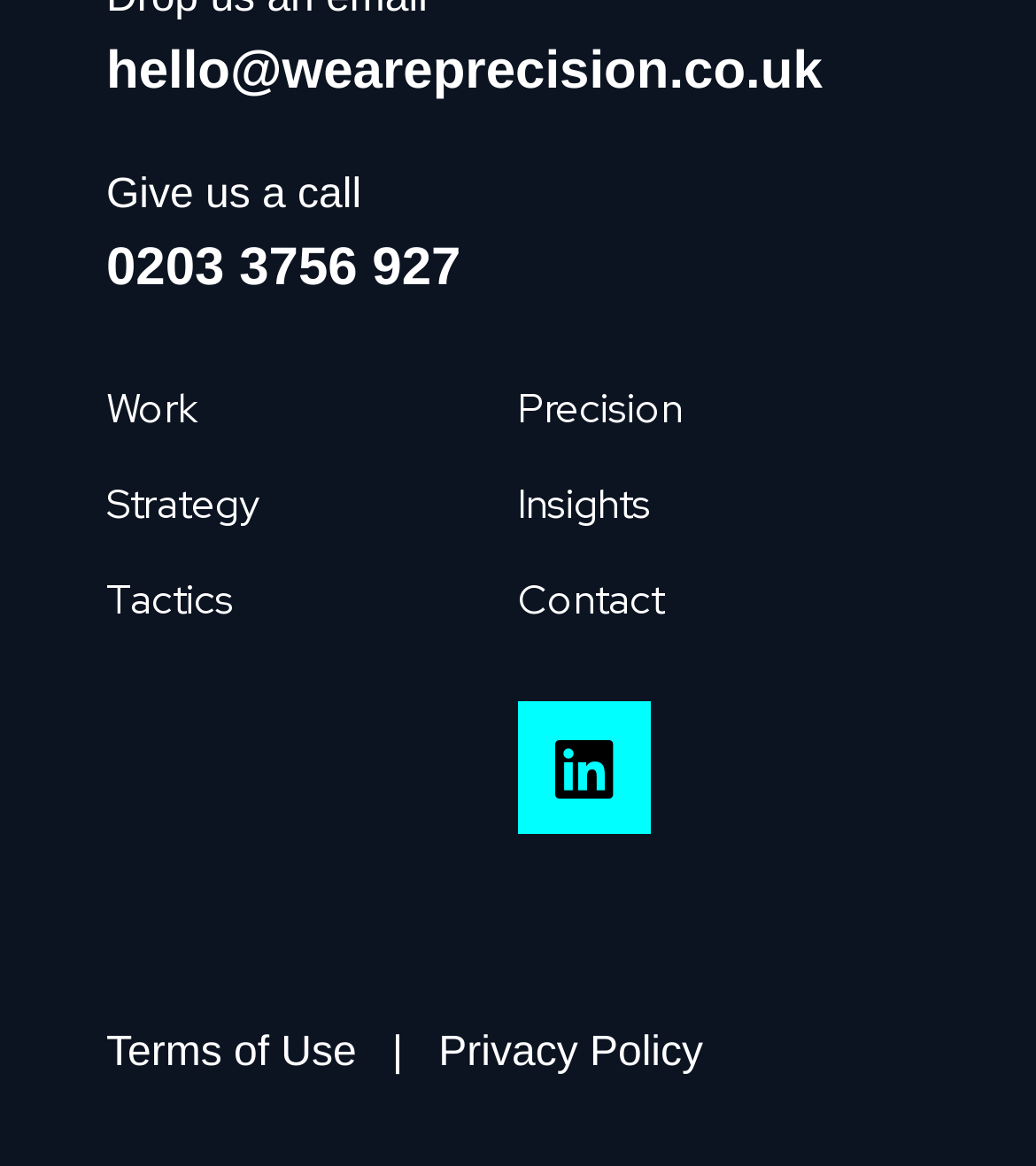Identify the bounding box coordinates of the region that needs to be clicked to carry out this instruction: "Visit the Work page". Provide these coordinates as four float numbers ranging from 0 to 1, i.e., [left, top, right, bottom].

[0.103, 0.311, 0.5, 0.393]